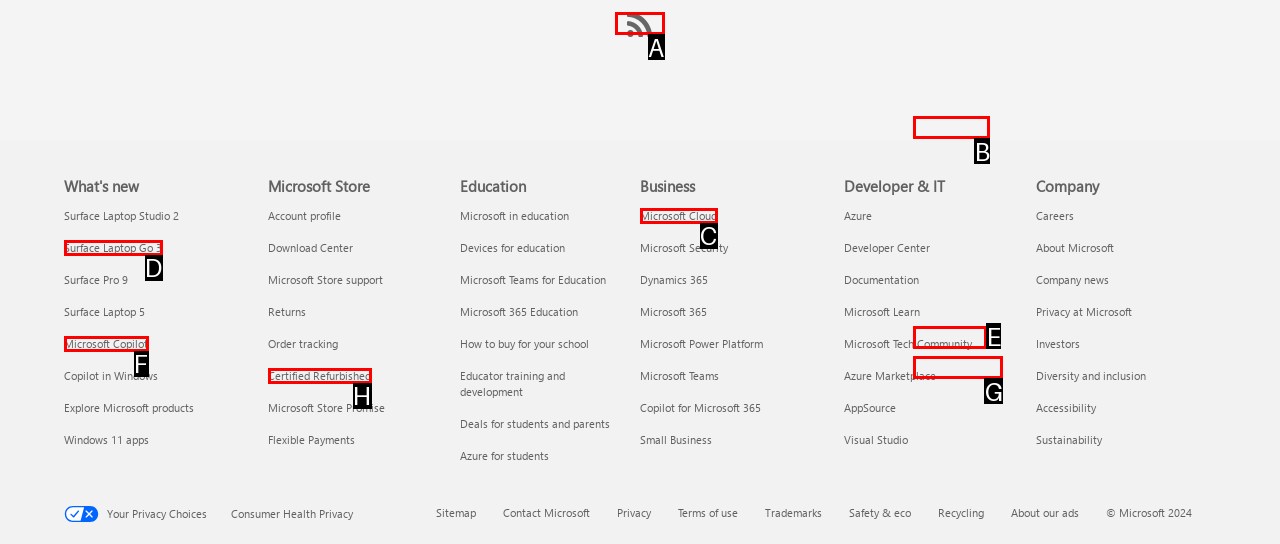Identify the correct UI element to click to follow this instruction: Subscribe to Our RSS Feed
Respond with the letter of the appropriate choice from the displayed options.

A